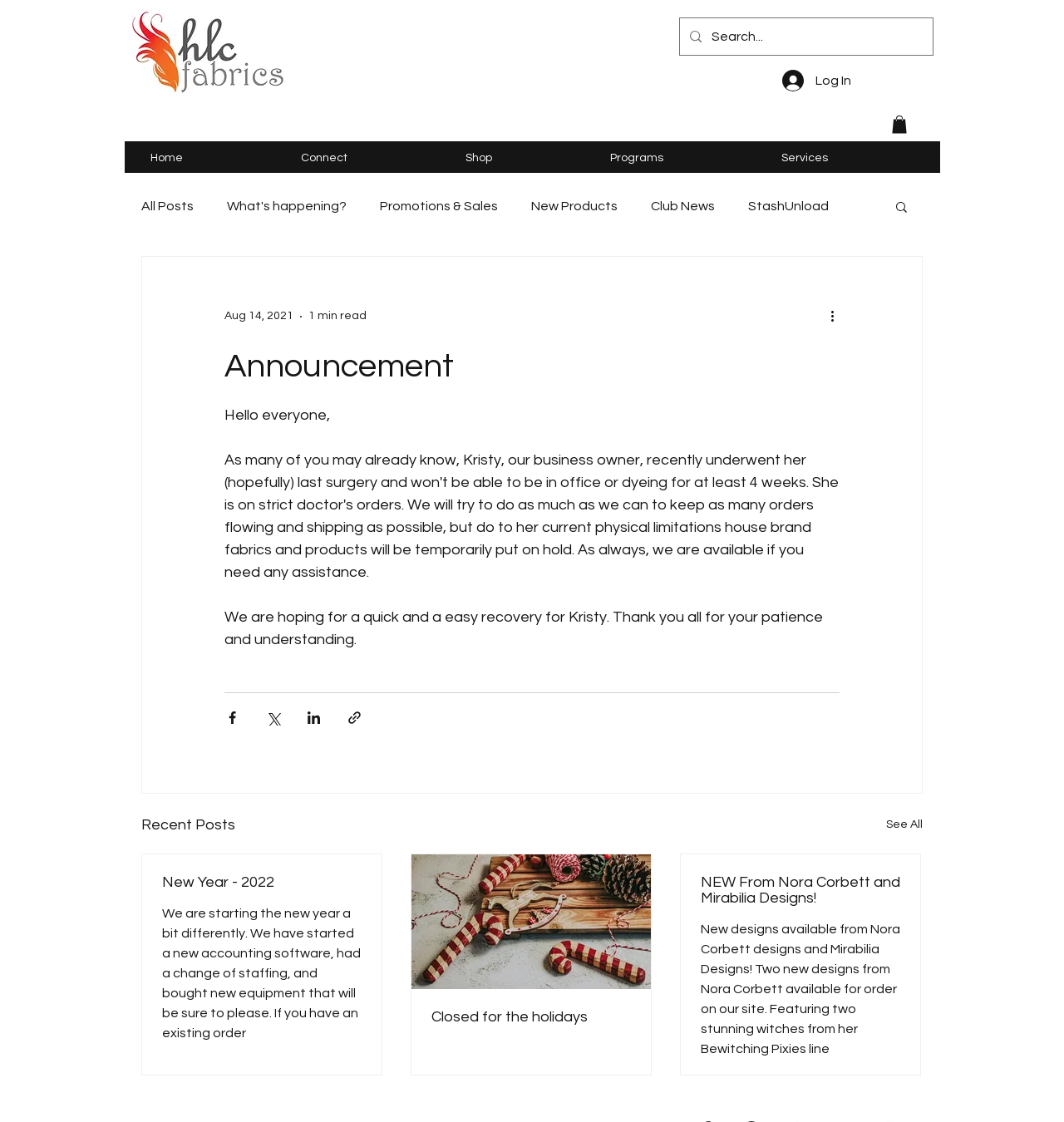How can users share content from the website?
Please provide a detailed answer to the question.

Users can share content from the website via social media platforms such as Facebook, Twitter, and LinkedIn, using the share buttons located at the bottom of each blog post. These buttons are represented by icons and have bounding boxes of [0.211, 0.633, 0.226, 0.647], [0.249, 0.633, 0.264, 0.647], and [0.287, 0.633, 0.302, 0.647] respectively.